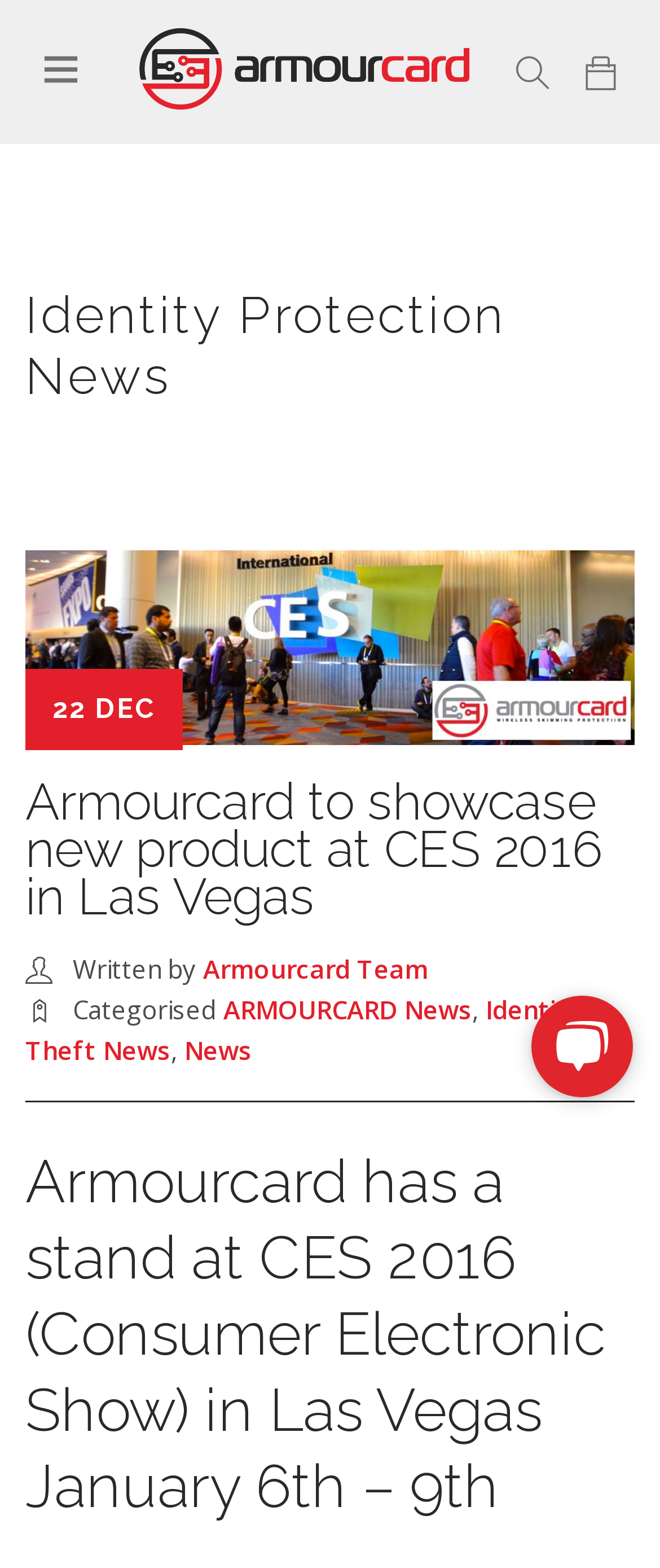Please specify the bounding box coordinates of the area that should be clicked to accomplish the following instruction: "Contact Armourcard Team". The coordinates should consist of four float numbers between 0 and 1, i.e., [left, top, right, bottom].

[0.308, 0.607, 0.649, 0.628]